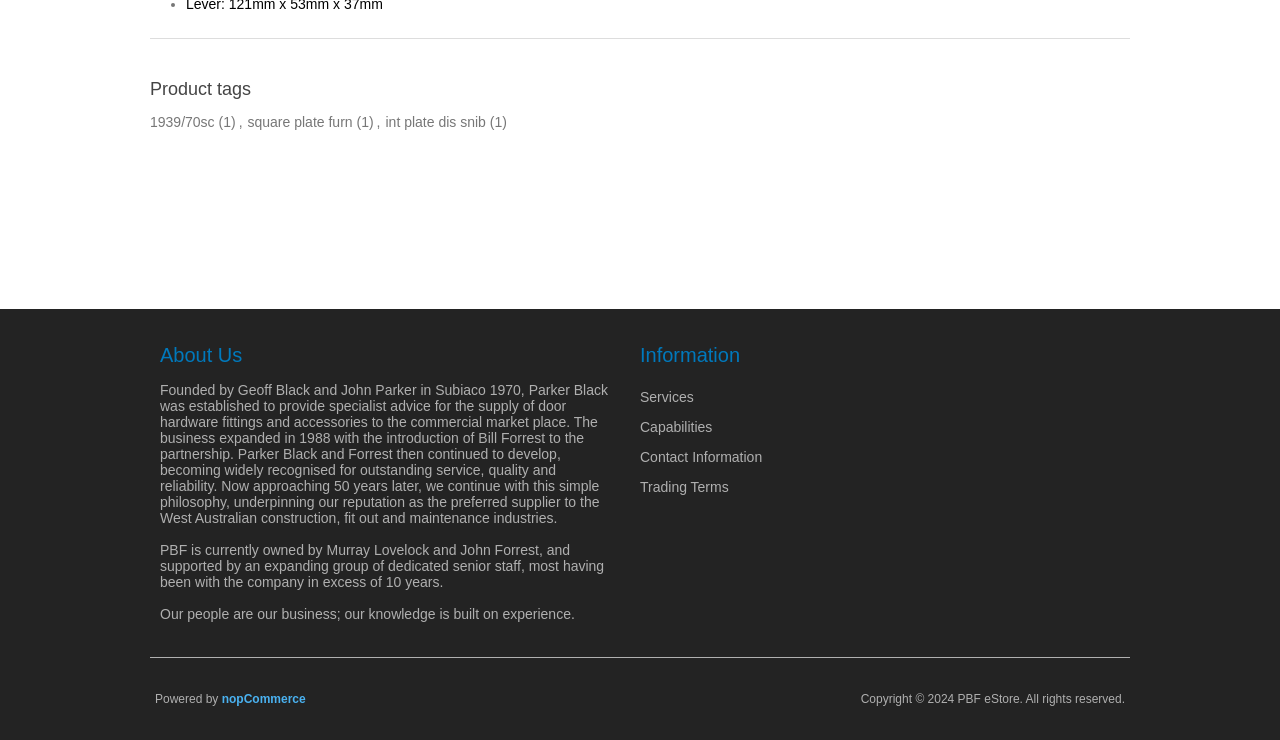What is the copyright year?
Refer to the image and give a detailed answer to the query.

The copyright year is mentioned at the bottom of the webpage, where it is stated that 'Copyright © 2024 PBF eStore. All rights reserved'.